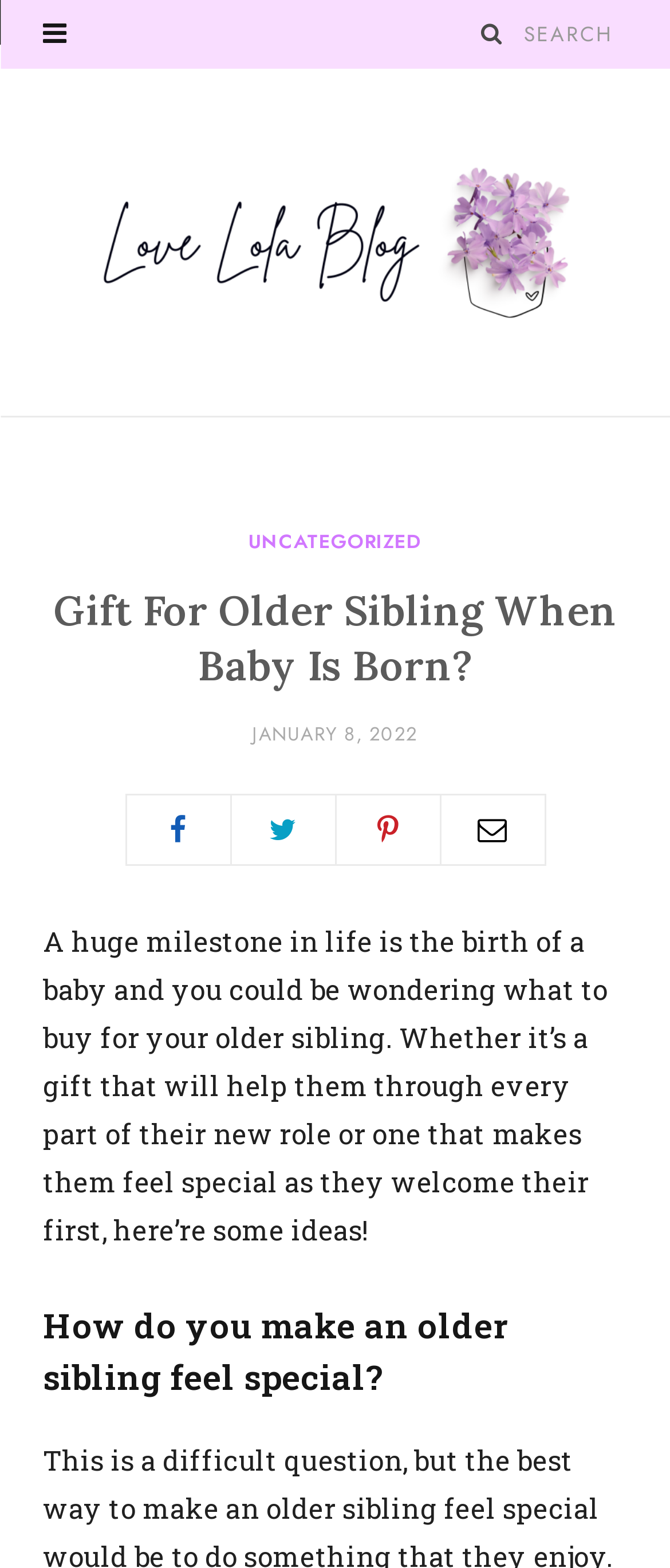Identify the title of the webpage and provide its text content.

Gift For Older Sibling When Baby Is Born?